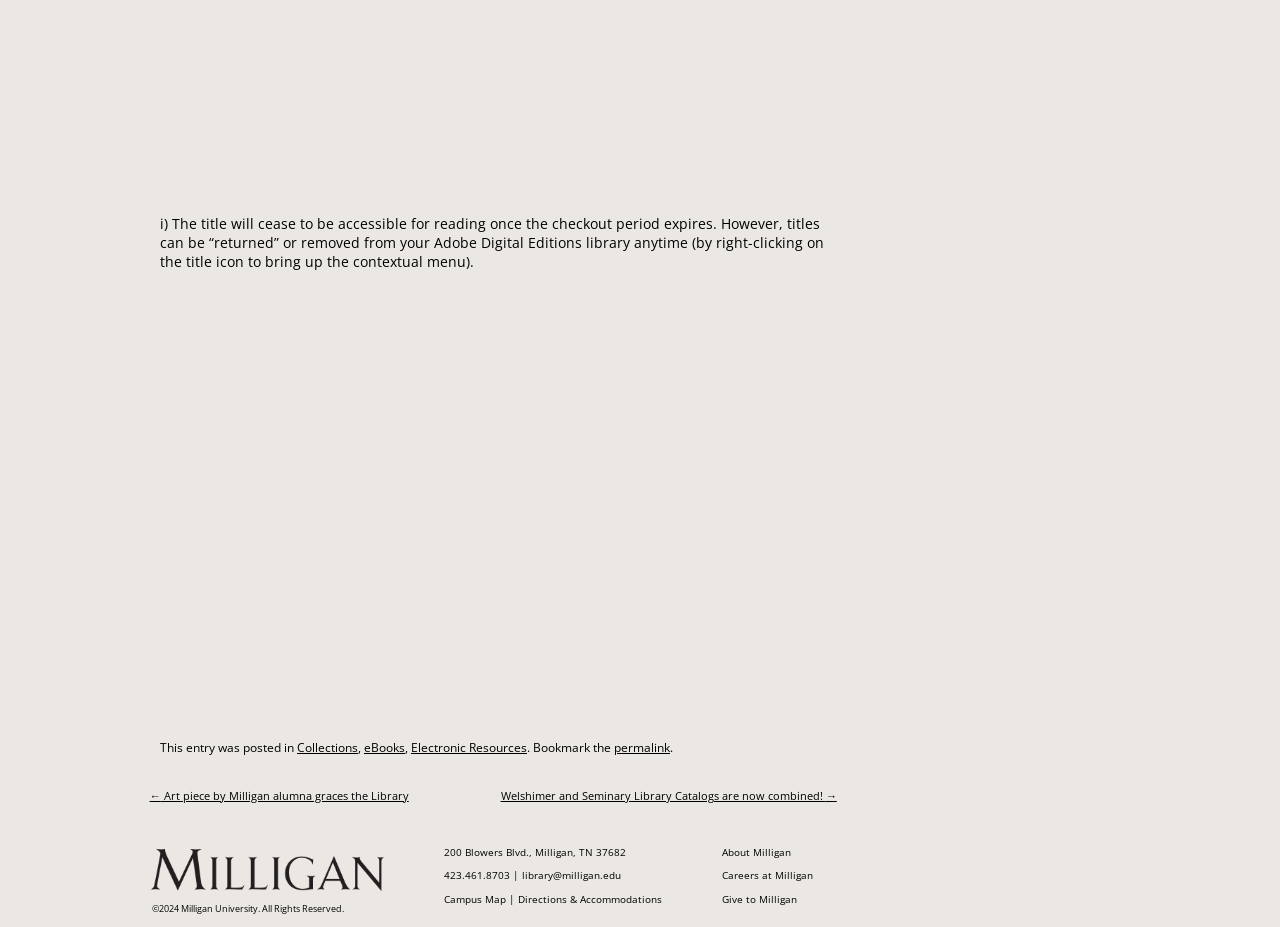Determine the bounding box coordinates of the region that needs to be clicked to achieve the task: "Click the 'permalink' link".

[0.48, 0.798, 0.523, 0.814]